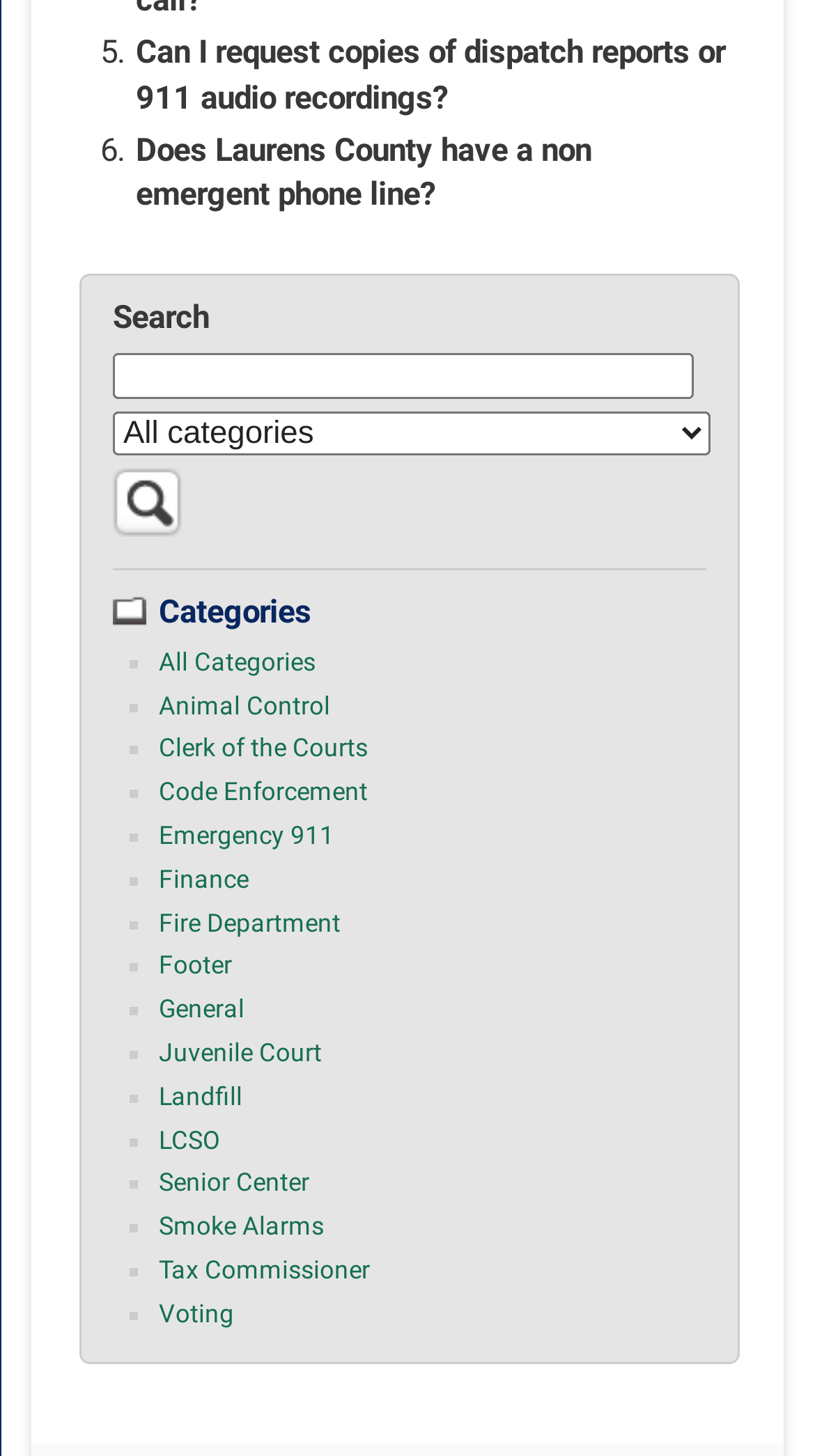Determine the bounding box coordinates for the UI element matching this description: "All Categories".

[0.195, 0.444, 0.387, 0.464]